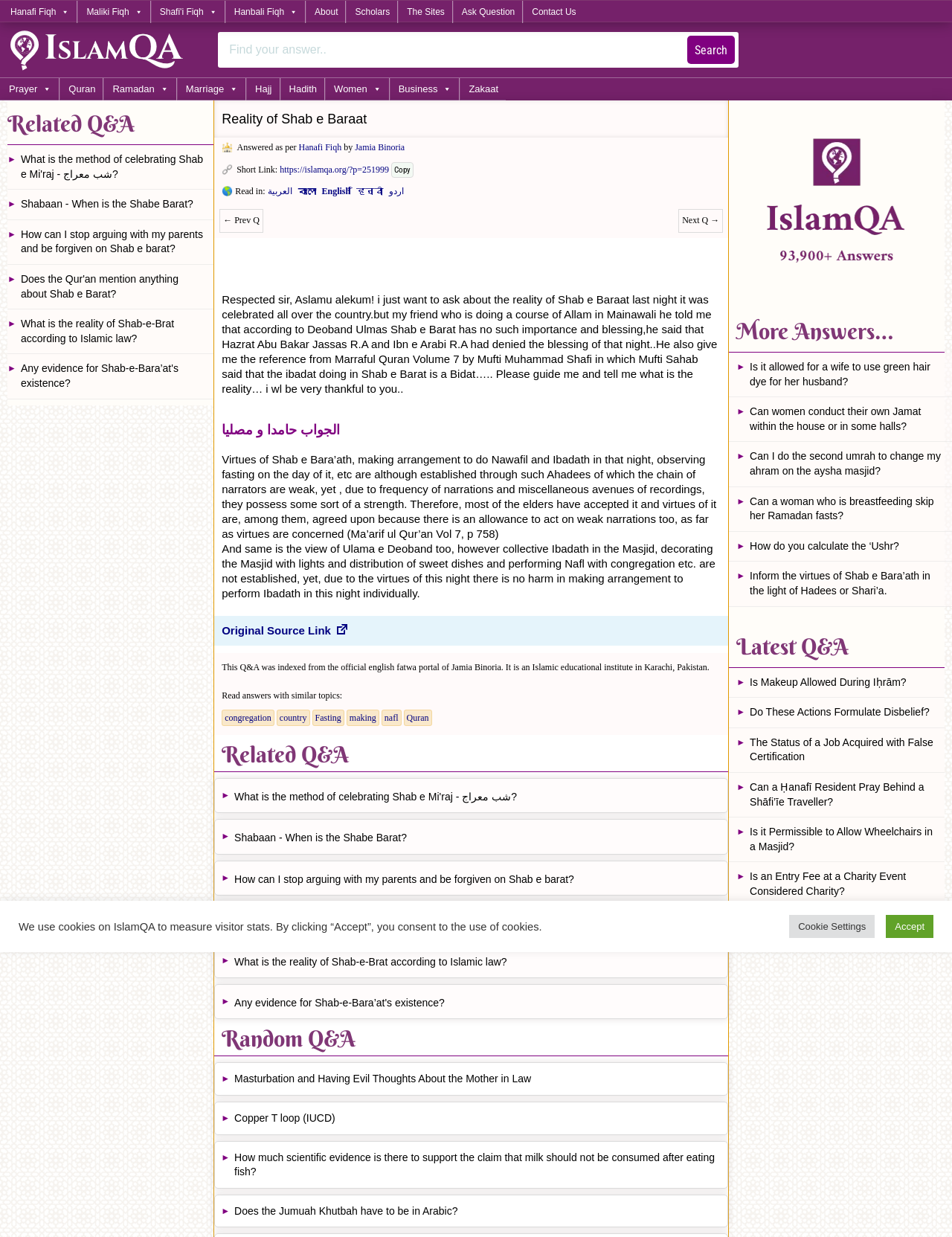Determine the coordinates of the bounding box for the clickable area needed to execute this instruction: "Read the answer to a related question".

[0.022, 0.12, 0.217, 0.15]